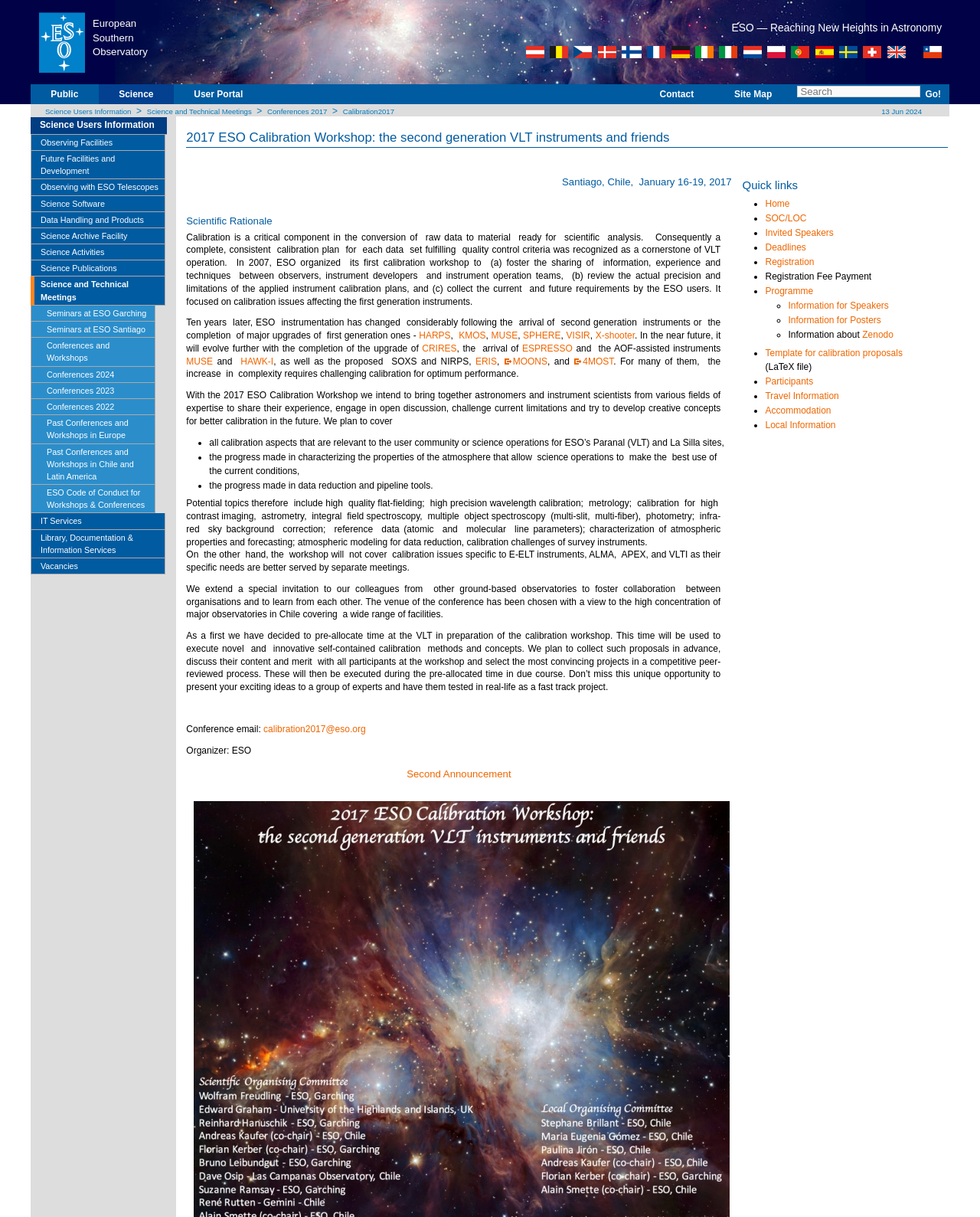Can you find the bounding box coordinates for the element that needs to be clicked to execute this instruction: "Read the '2K Light Bulb Security Cameras Wireless Outdoor Review' article"? The coordinates should be given as four float numbers between 0 and 1, i.e., [left, top, right, bottom].

None